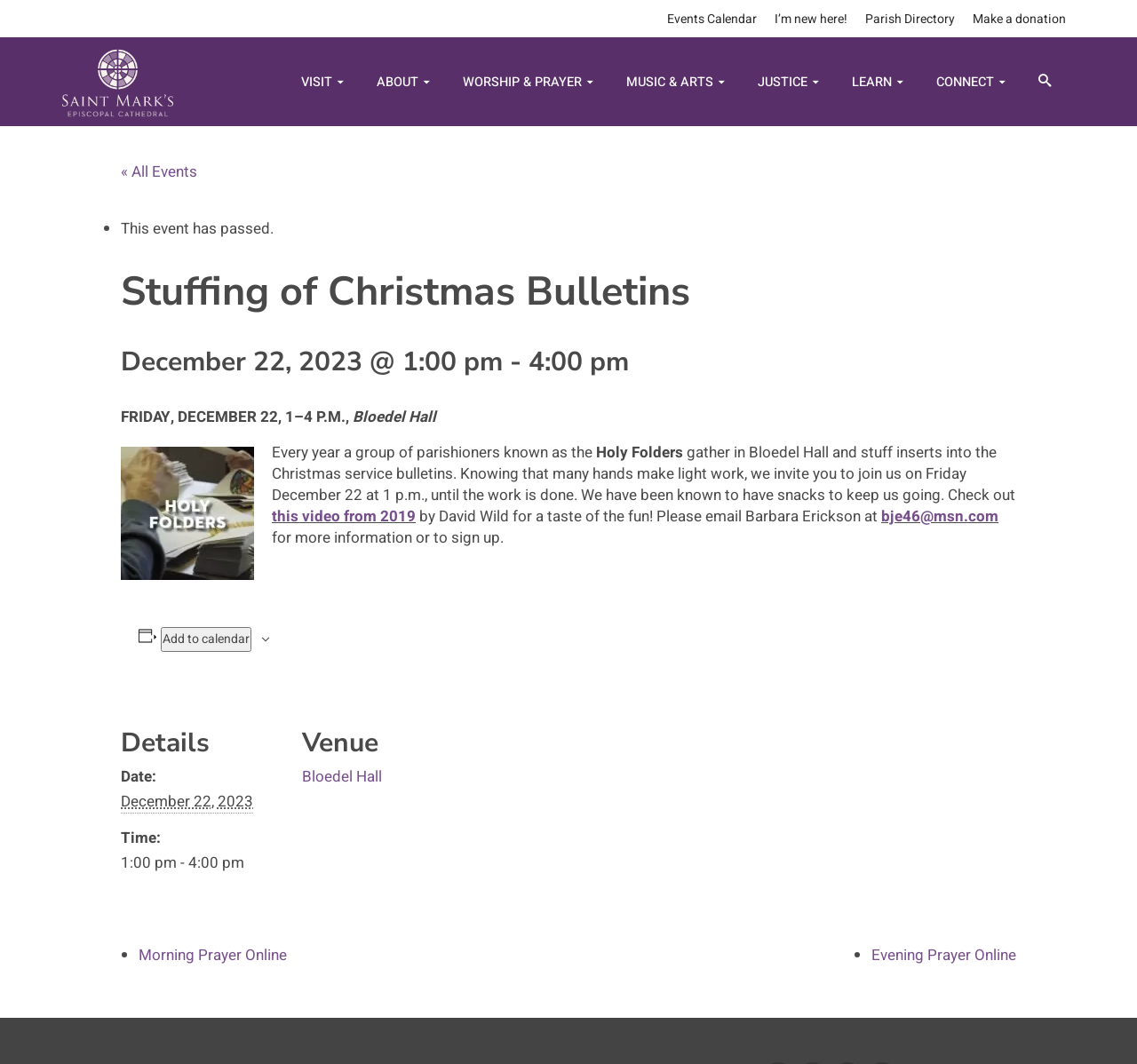Generate an in-depth caption that captures all aspects of the webpage.

The webpage is about an event called "Stuffing of Christmas Bulletins" at Saint Mark's Episcopal Cathedral. At the top of the page, there are several links to different sections of the website, including "Events Calendar", "I'm new here!", "Parish Directory", and "Make a donation". Below these links, there is a navigation menu with links to various parts of the website, including "VISIT", "ABOUT", "WORSHIP & PRAYER", "MUSIC & ARTS", "JUSTICE", "LEARN", and "CONNECT".

The main content of the page is about the event, which is described as a gathering of parishioners known as the Holy Folders who stuff inserts into Christmas service bulletins. The event is scheduled to take place on Friday, December 22, from 1:00 pm to 4:00 pm at Bloedel Hall. There is a brief description of the event, including the fact that many hands make light work, and that snacks will be provided. There is also a link to a video from 2019 that showcases the fun of the event.

Below the event description, there is a section with details about the event, including the date, time, and venue. There is also a button to add the event to a calendar. On the right side of the page, there is an image, and below it, there is a section with a heading "Details" that lists the event details in a description list format.

At the bottom of the page, there is a section with a heading "Venue" that lists the venue name, Bloedel Hall, as a link. Finally, there is an event navigation section that lists links to other events, including "Morning Prayer Online" and "Evening Prayer Online".